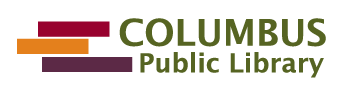Answer the question in a single word or phrase:
What is written below the word 'COLUMBUS'?

Public Library